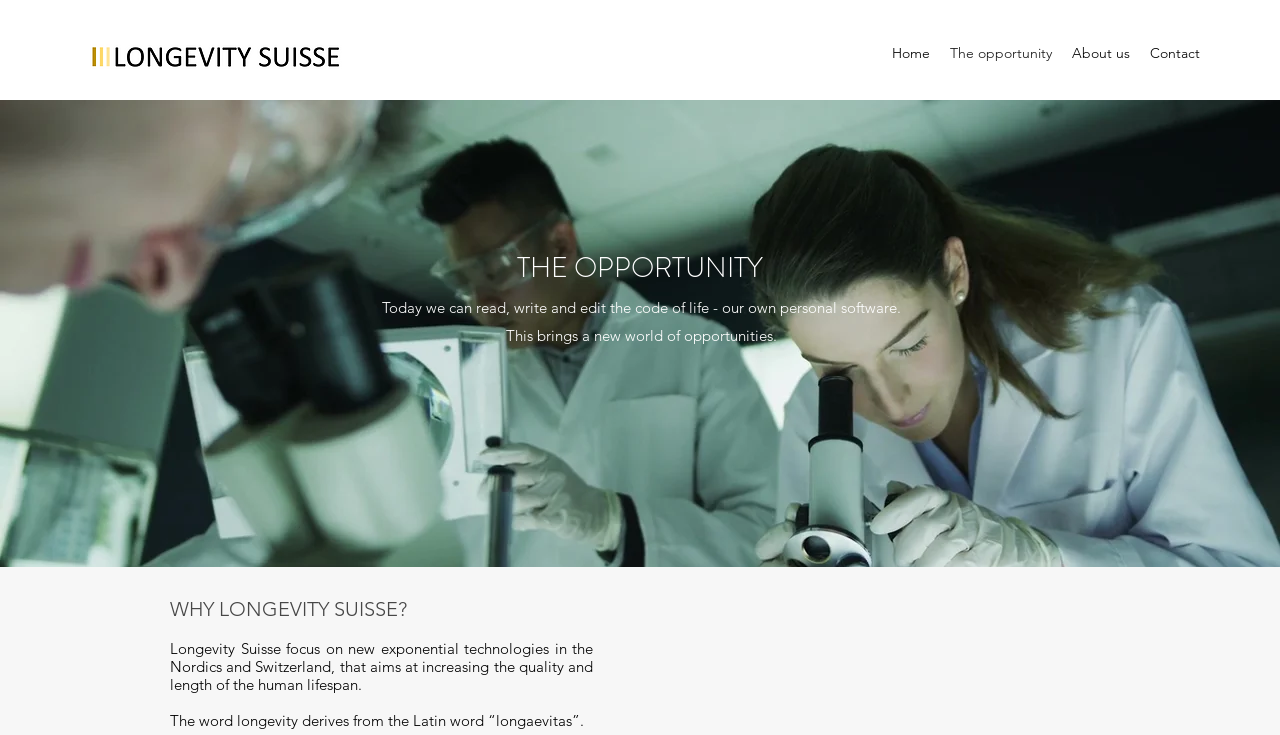Given the following UI element description: "Contact", find the bounding box coordinates in the webpage screenshot.

[0.891, 0.052, 0.945, 0.093]